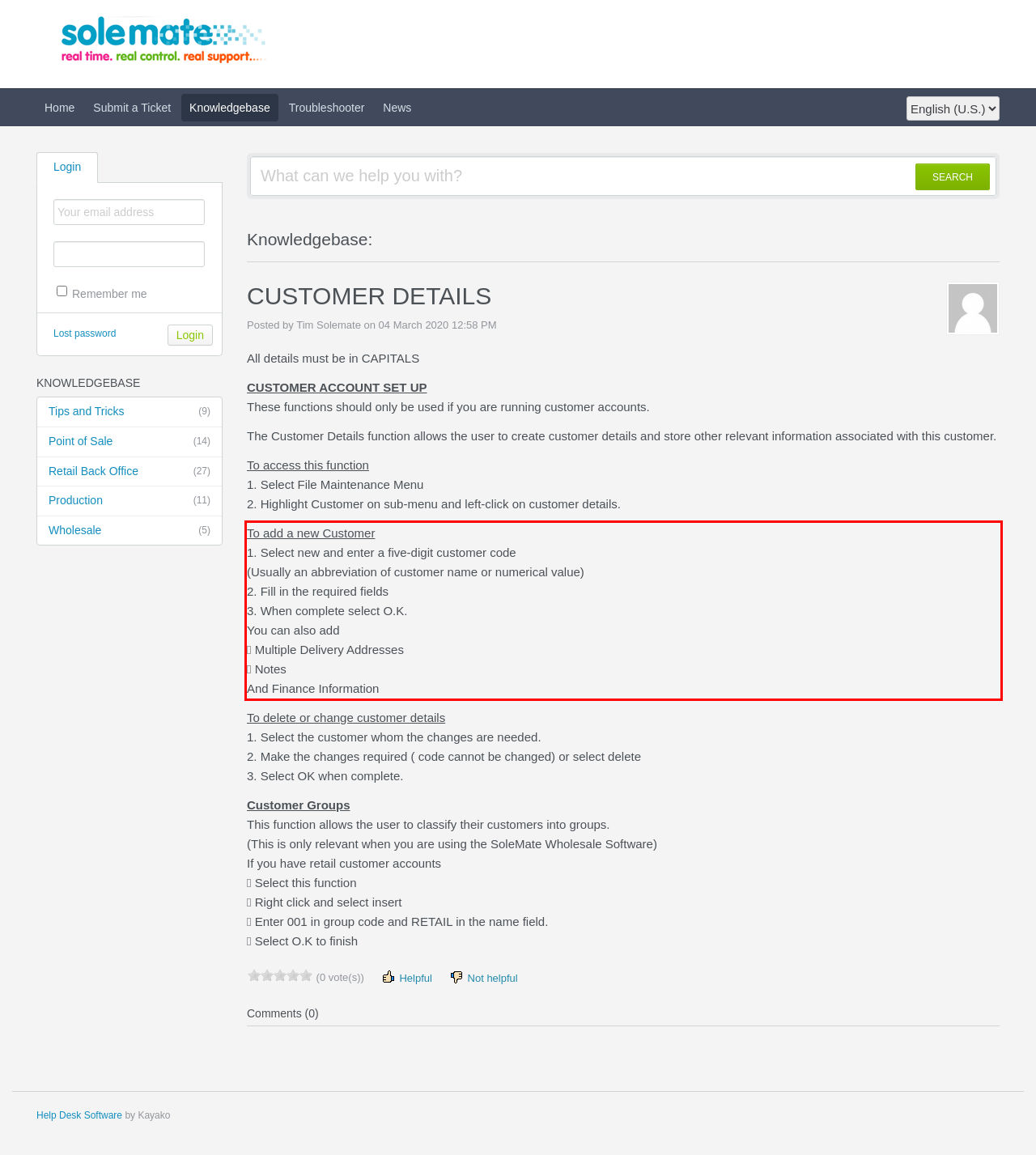You are presented with a webpage screenshot featuring a red bounding box. Perform OCR on the text inside the red bounding box and extract the content.

To add a new Customer 1. Select new and enter a five-digit customer code (Usually an abbreviation of customer name or numerical value) 2. Fill in the required fields 3. When complete select O.K. You can also add  Multiple Delivery Addresses  Notes And Finance Information